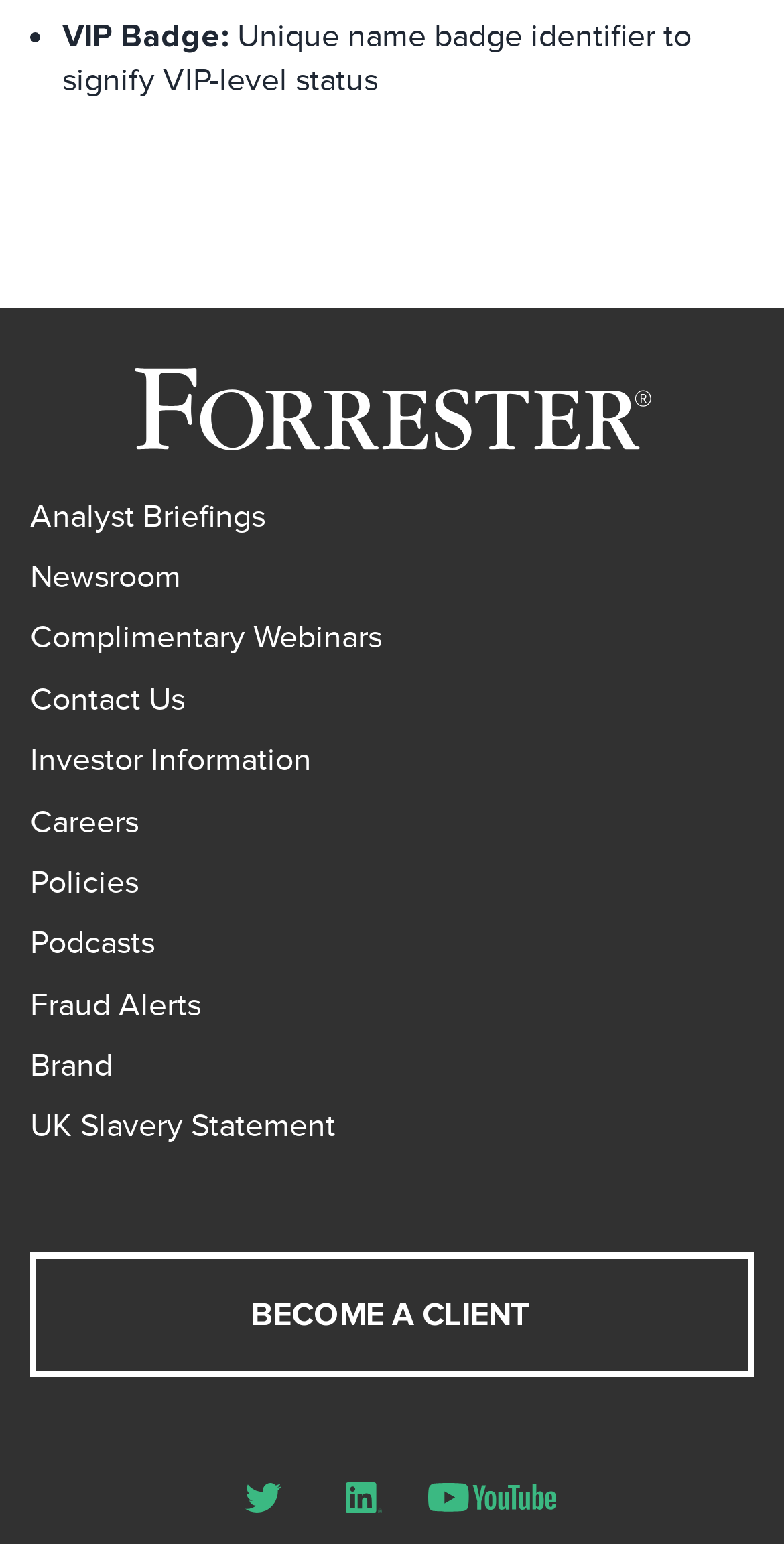What is the call-to-action button present on the webpage?
Using the information presented in the image, please offer a detailed response to the question.

The call-to-action button present on the webpage is 'BECOME A CLIENT' with a bounding box of [0.038, 0.811, 0.962, 0.892]. This button is likely used to encourage users to become clients of the organization.